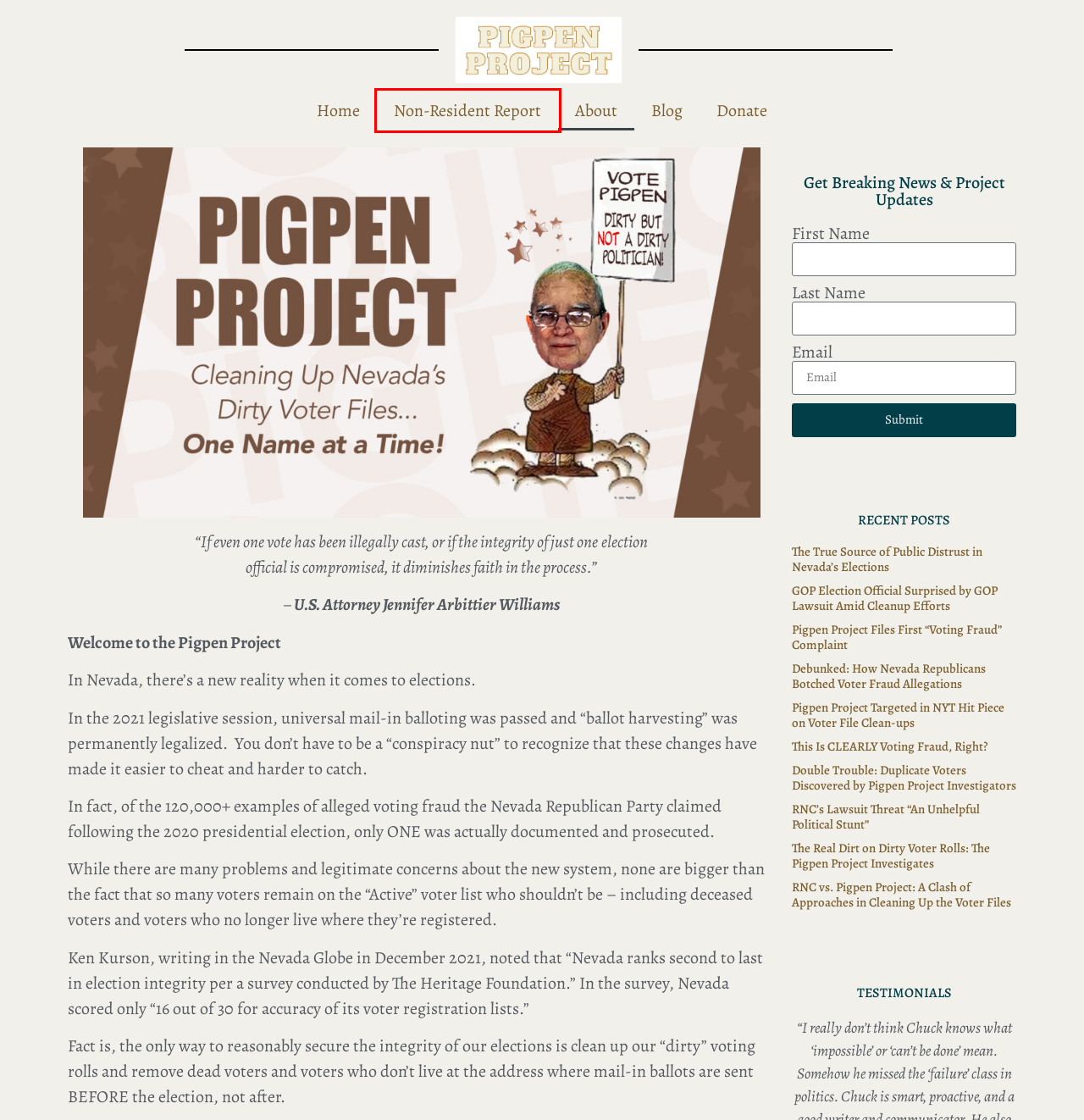After examining the screenshot of a webpage with a red bounding box, choose the most accurate webpage description that corresponds to the new page after clicking the element inside the red box. Here are the candidates:
A. Pigpen Project – A Project of Citizen Outreach Foundation
B. Blog – Pigpen Project
C. Pigpen Project Donation
D. Non-Resident Voter Report – Pigpen Project
E. Pigpen Project Files First “Voting Fraud” Complaint – Pigpen Project
F. The Real Dirt on Dirty Voter Rolls: The Pigpen Project Investigates – Pigpen Project
G. This Is CLEARLY Voting Fraud, Right? – Pigpen Project
H. GOP Election Official Surprised by GOP Lawsuit Amid Cleanup Efforts – Pigpen Project

D